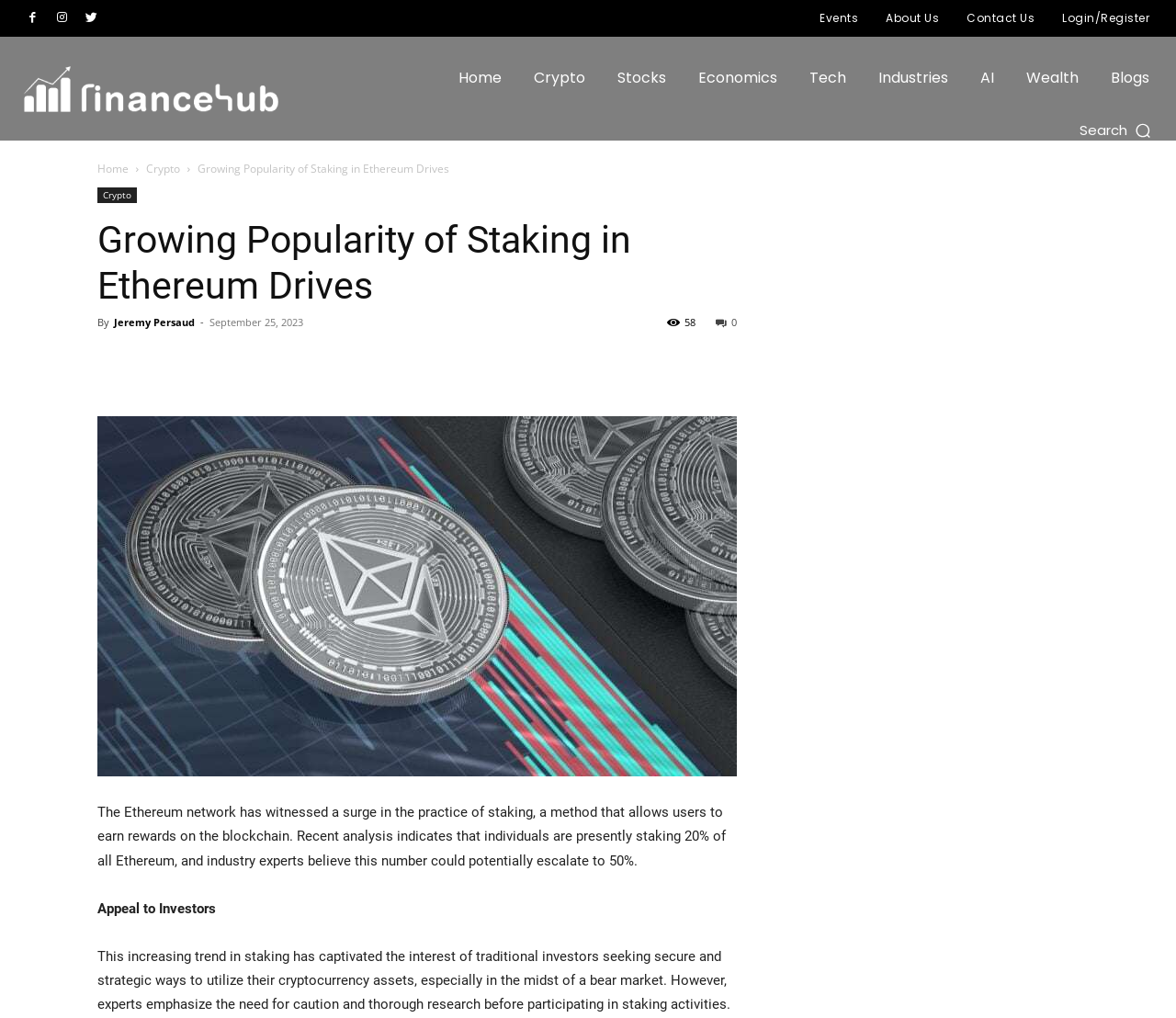Carefully examine the image and provide an in-depth answer to the question: What is the potential growth of staking in Ethereum?

According to the article, industry experts believe that the percentage of Ethereum being staked could potentially escalate to 50%, which is mentioned in the first paragraph.